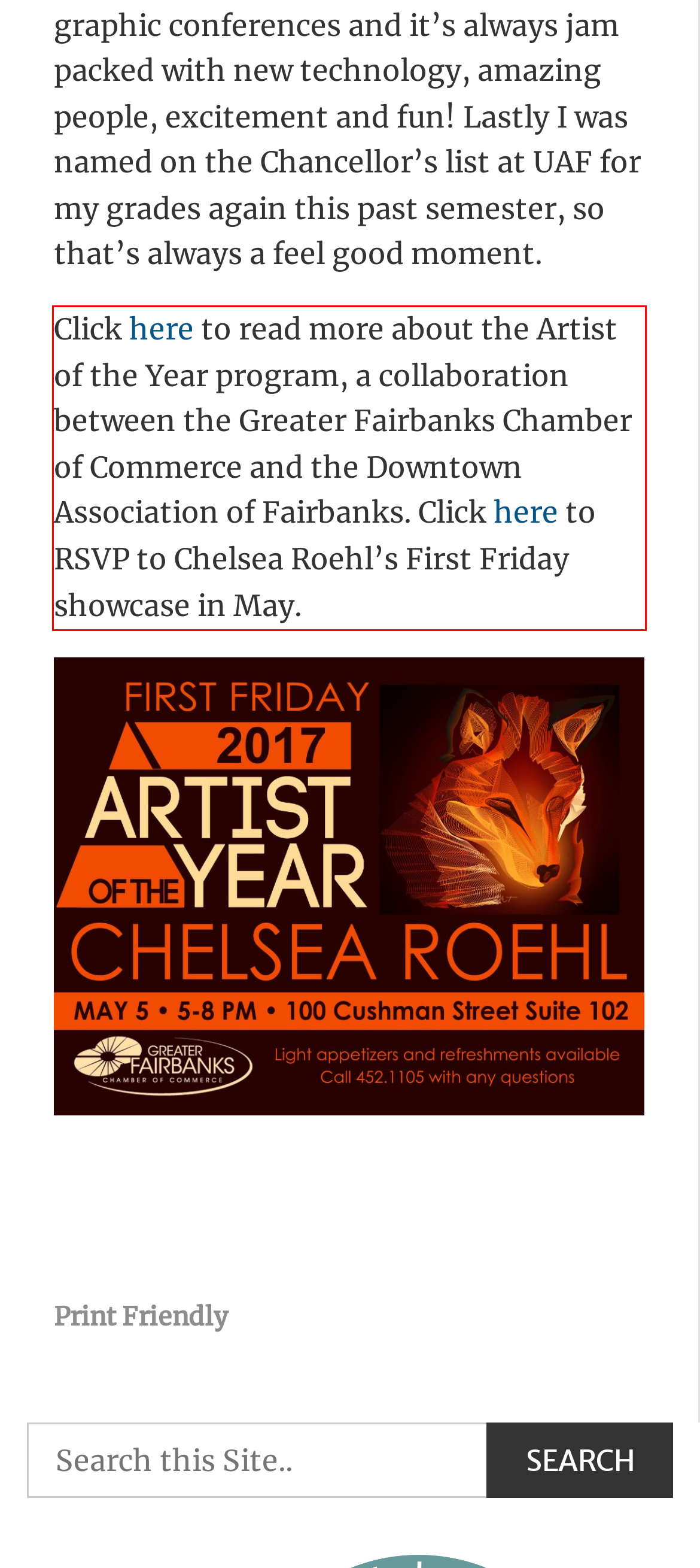Please identify and extract the text from the UI element that is surrounded by a red bounding box in the provided webpage screenshot.

Click here to read more about the Artist of the Year program, a collaboration between the Greater Fairbanks Chamber of Commerce and the Downtown Association of Fairbanks. Click here to RSVP to Chelsea Roehl’s First Friday showcase in May.